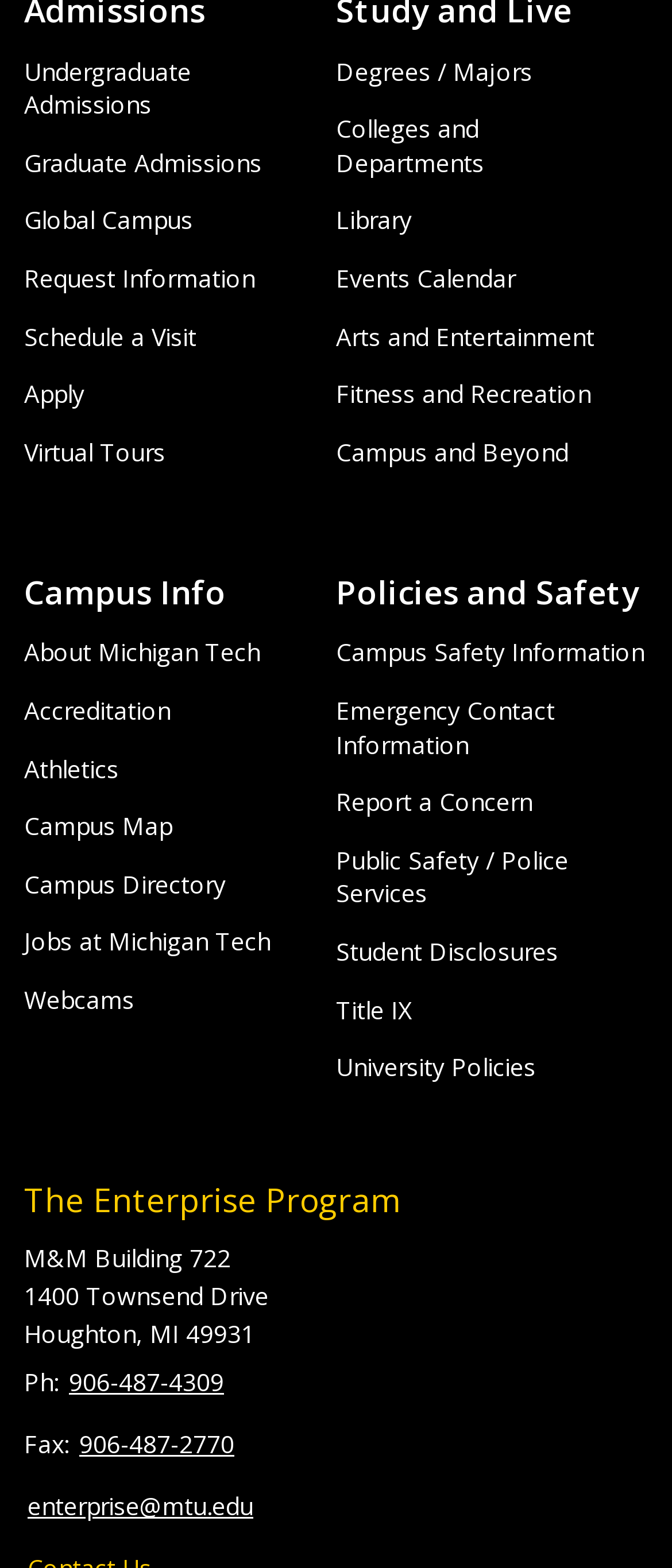How many headings are there on the webpage?
Please answer the question with a detailed response using the information from the screenshot.

I counted the headings on the webpage and found three: 'Campus Info', 'Policies and Safety', and 'The Enterprise Program'.